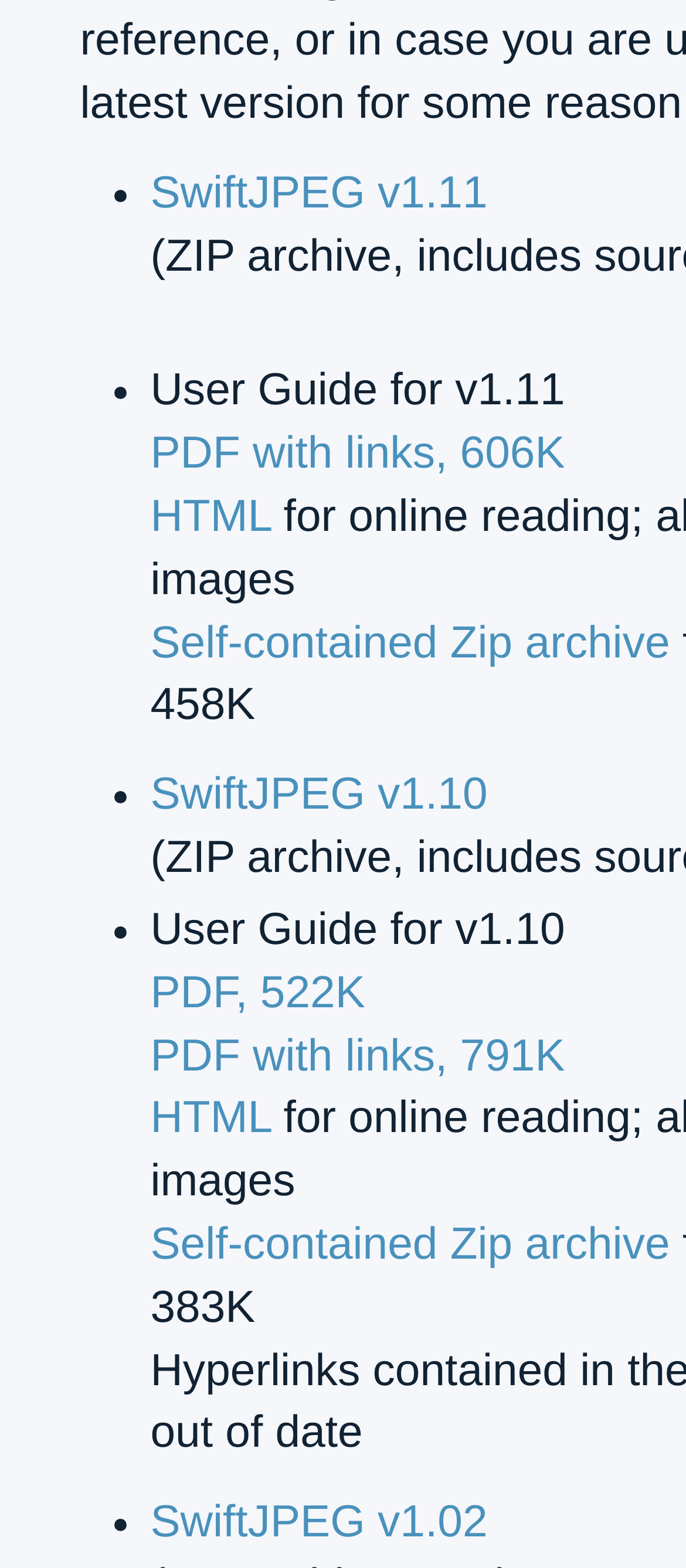Find the bounding box coordinates for the HTML element described in this sentence: "SwiftJPEG v1.11". Provide the coordinates as four float numbers between 0 and 1, in the format [left, top, right, bottom].

[0.219, 0.108, 0.711, 0.139]